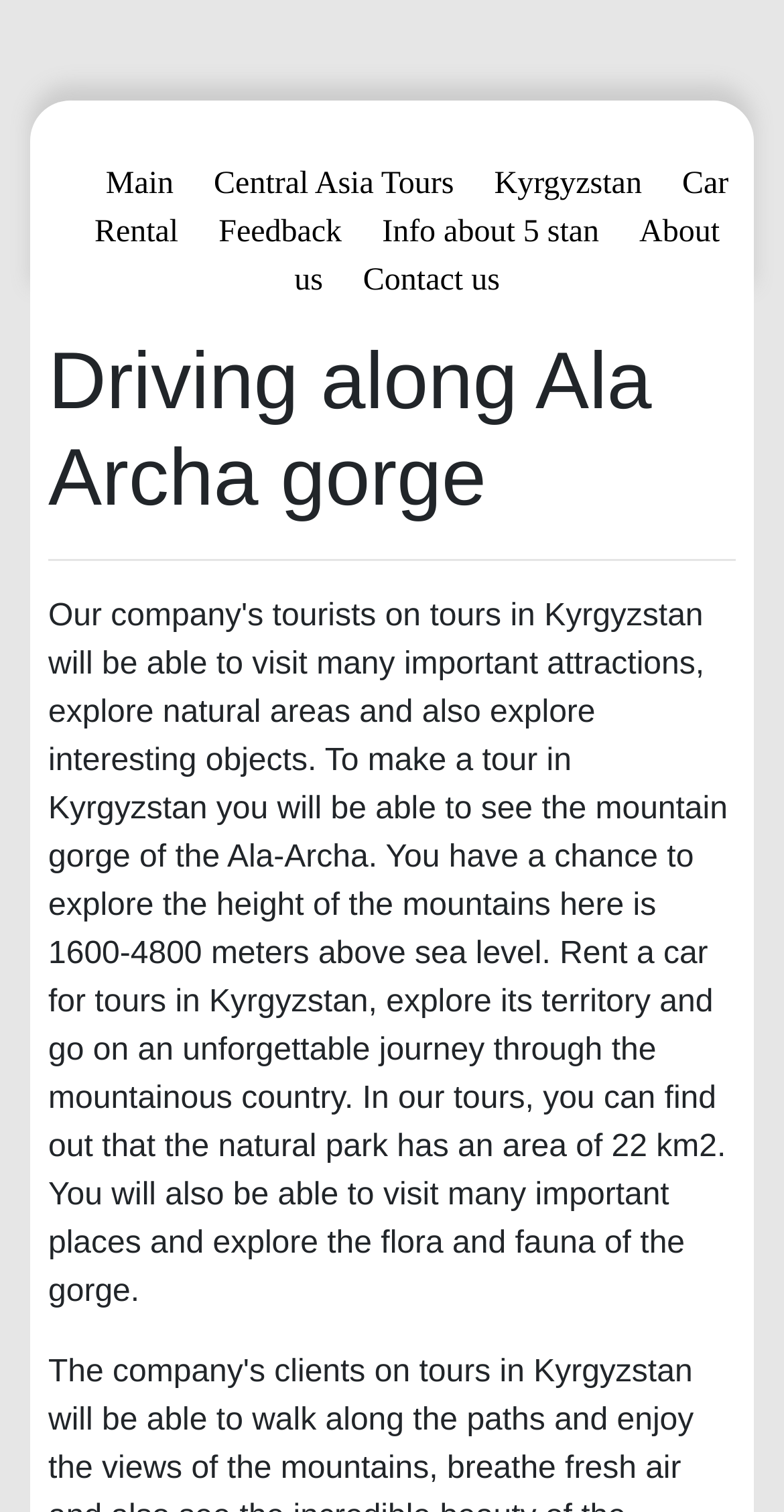Generate a thorough description of the webpage.

The webpage is about exploring Kyrgyzstan, specifically highlighting the beauty of the Ala-Archa mountain gorge. At the top of the page, there are five links: "Main", "Central Asia Tours", "Kyrgyzstan", "Car Rental", and "Feedback", which are positioned horizontally and take up about half of the top section of the page. Below these links, there are two more links, "Info about 5 stan" and "About us", which are also positioned horizontally. The "Contact us" link is placed slightly below these two links.

The main content of the page is a heading that reads "Driving along Ala Archa gorge", which is centered and takes up a significant portion of the page. This heading is accompanied by a generic element with the same text, which suggests that it may be a title or a main topic of the page. There is a horizontal separator below the heading, which separates the main content from the top navigation links.

Overall, the webpage appears to be a travel-related page, inviting visitors to explore Kyrgyzstan and its scenic beauty, with a focus on the Ala-Archa mountain gorge.